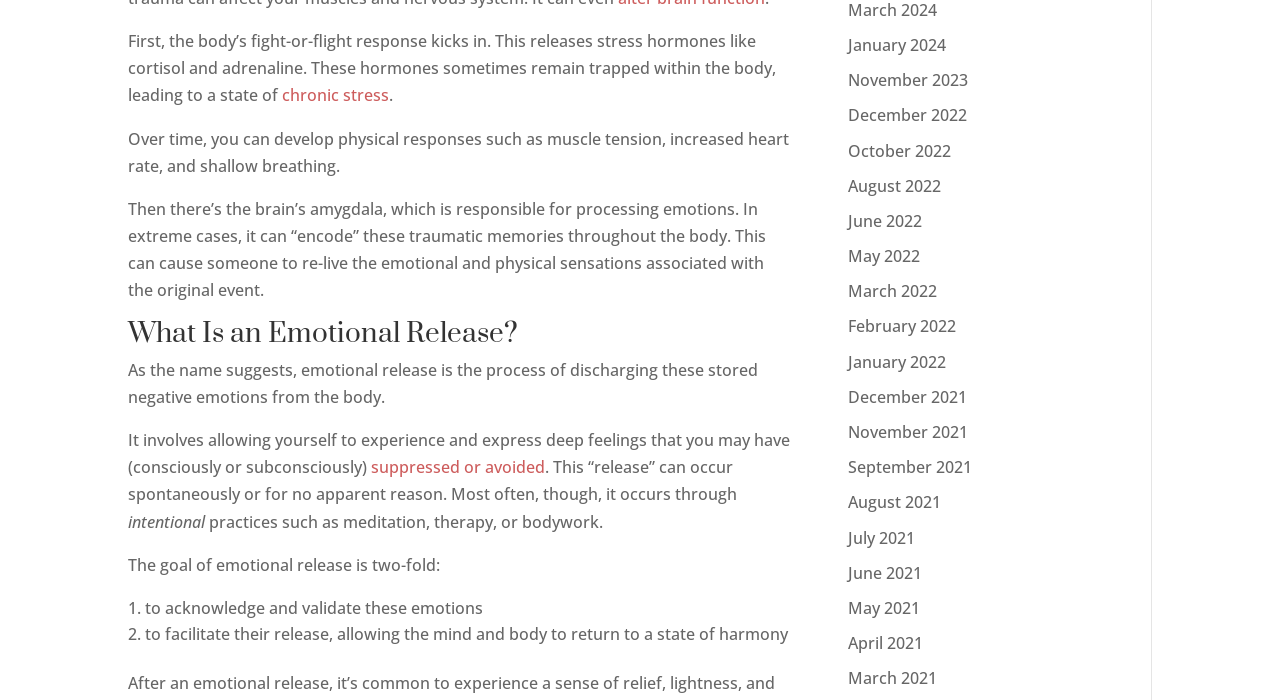Please identify the bounding box coordinates of the element's region that needs to be clicked to fulfill the following instruction: "click on 'chronic stress'". The bounding box coordinates should consist of four float numbers between 0 and 1, i.e., [left, top, right, bottom].

[0.22, 0.12, 0.304, 0.152]